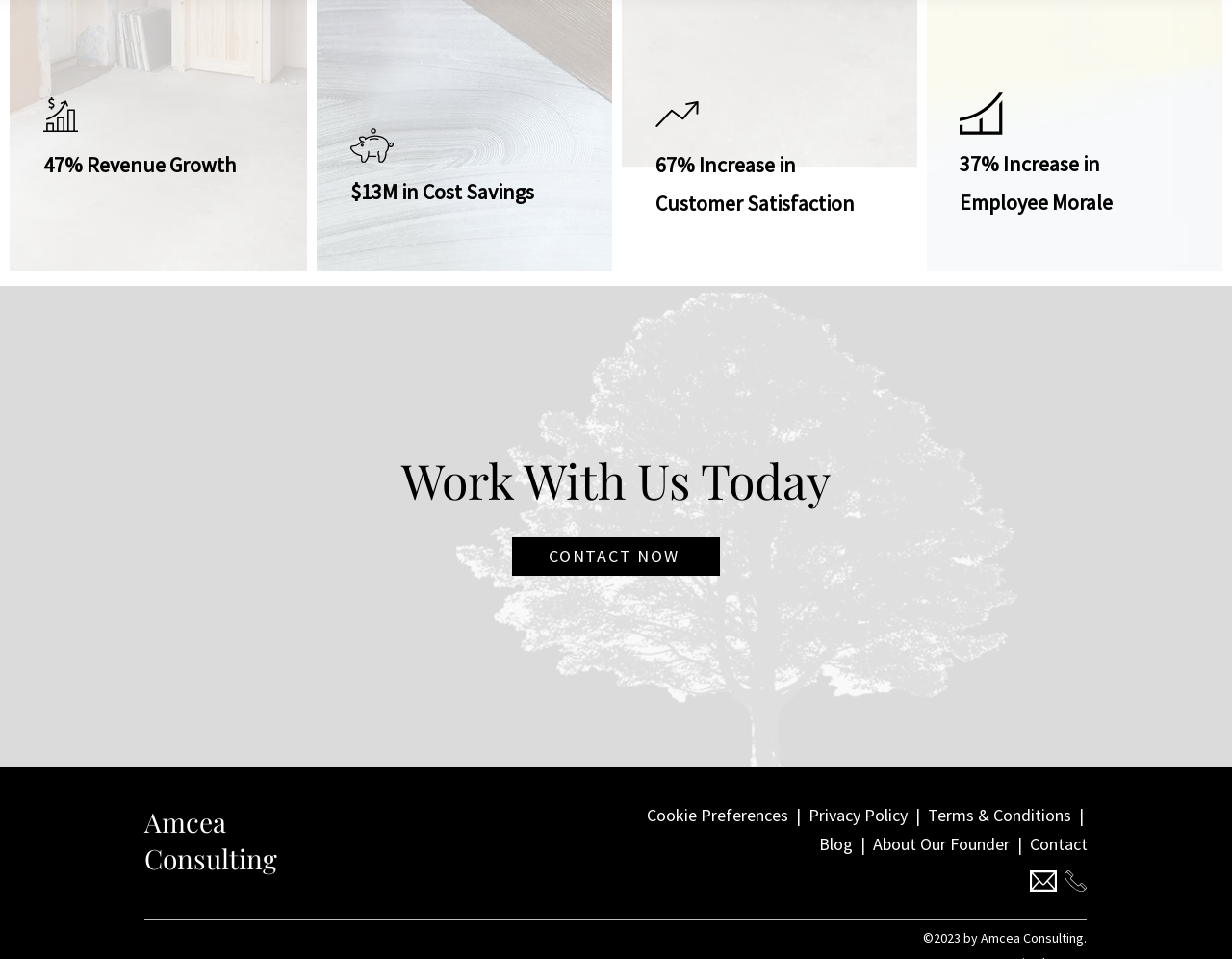Show the bounding box coordinates of the region that should be clicked to follow the instruction: "Go to 'Facebook'."

[0.787, 0.907, 0.804, 0.929]